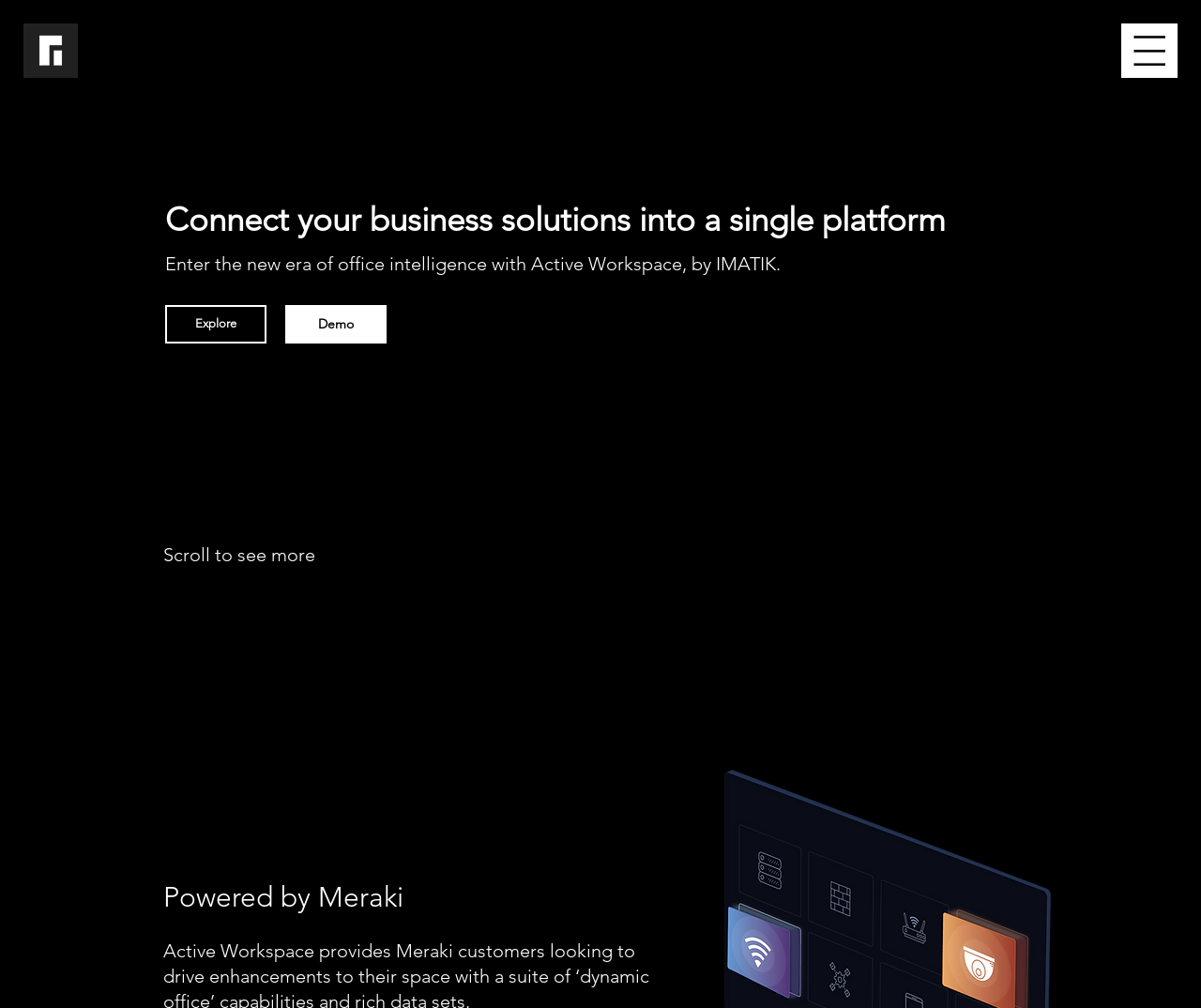What is the call-to-action below the main heading?
We need a detailed and meticulous answer to the question.

The call-to-action below the main heading is 'Scroll to see more', encouraging users to scroll down the webpage to learn more about the platform.